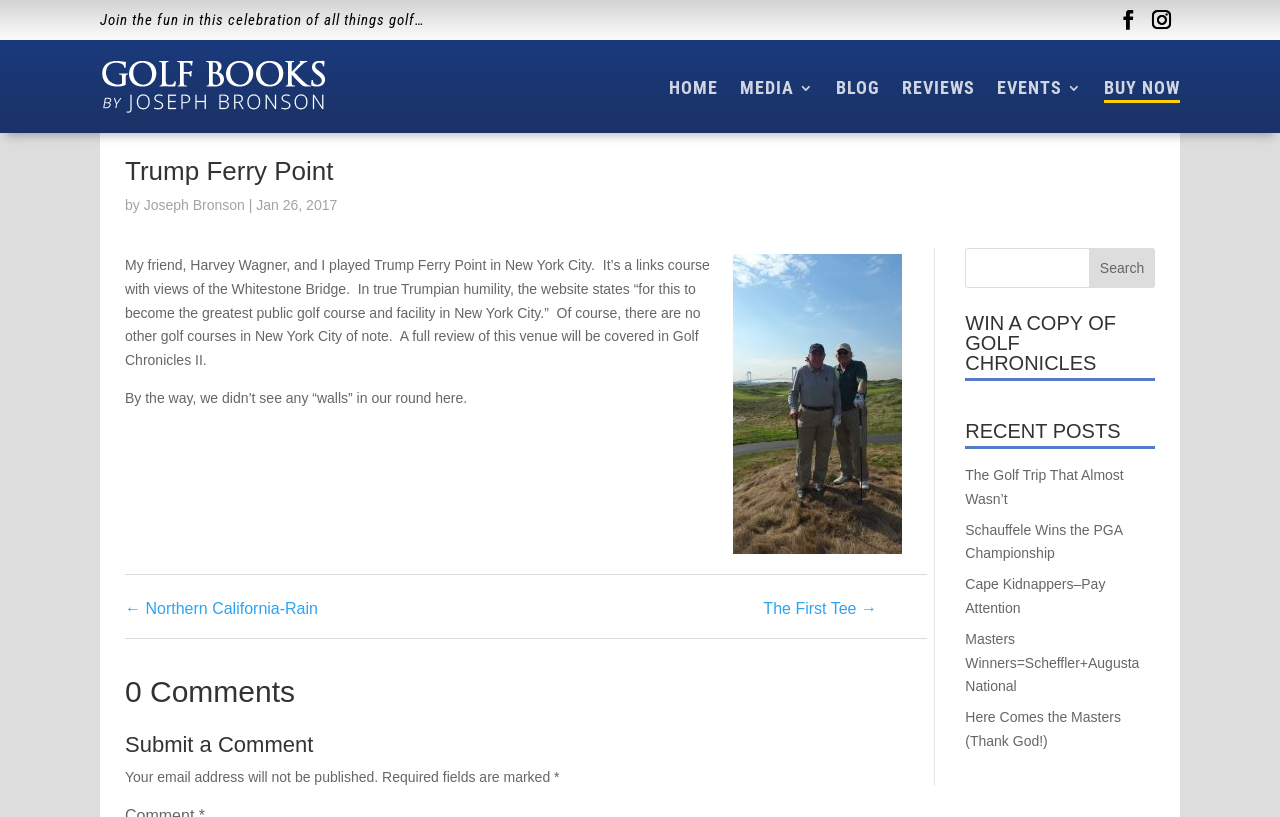Predict the bounding box of the UI element based on the description: "Cape Kidnappers–Pay Attention". The coordinates should be four float numbers between 0 and 1, formatted as [left, top, right, bottom].

[0.754, 0.705, 0.864, 0.754]